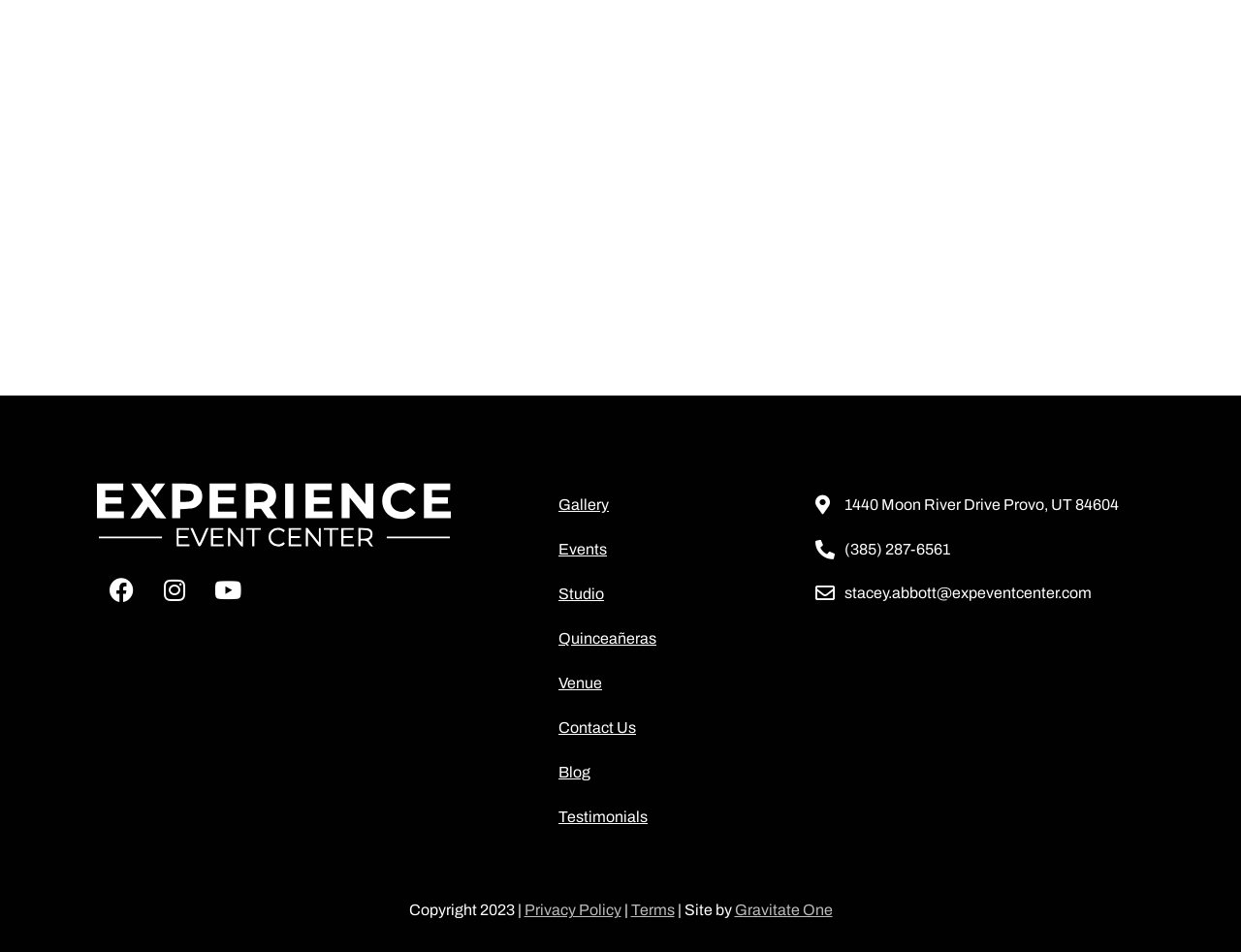What is the phone number of the event center?
Could you please answer the question thoroughly and with as much detail as possible?

The phone number of the event center can be found in the link at the bottom right of the webpage, which is '(385) 287-6561'.